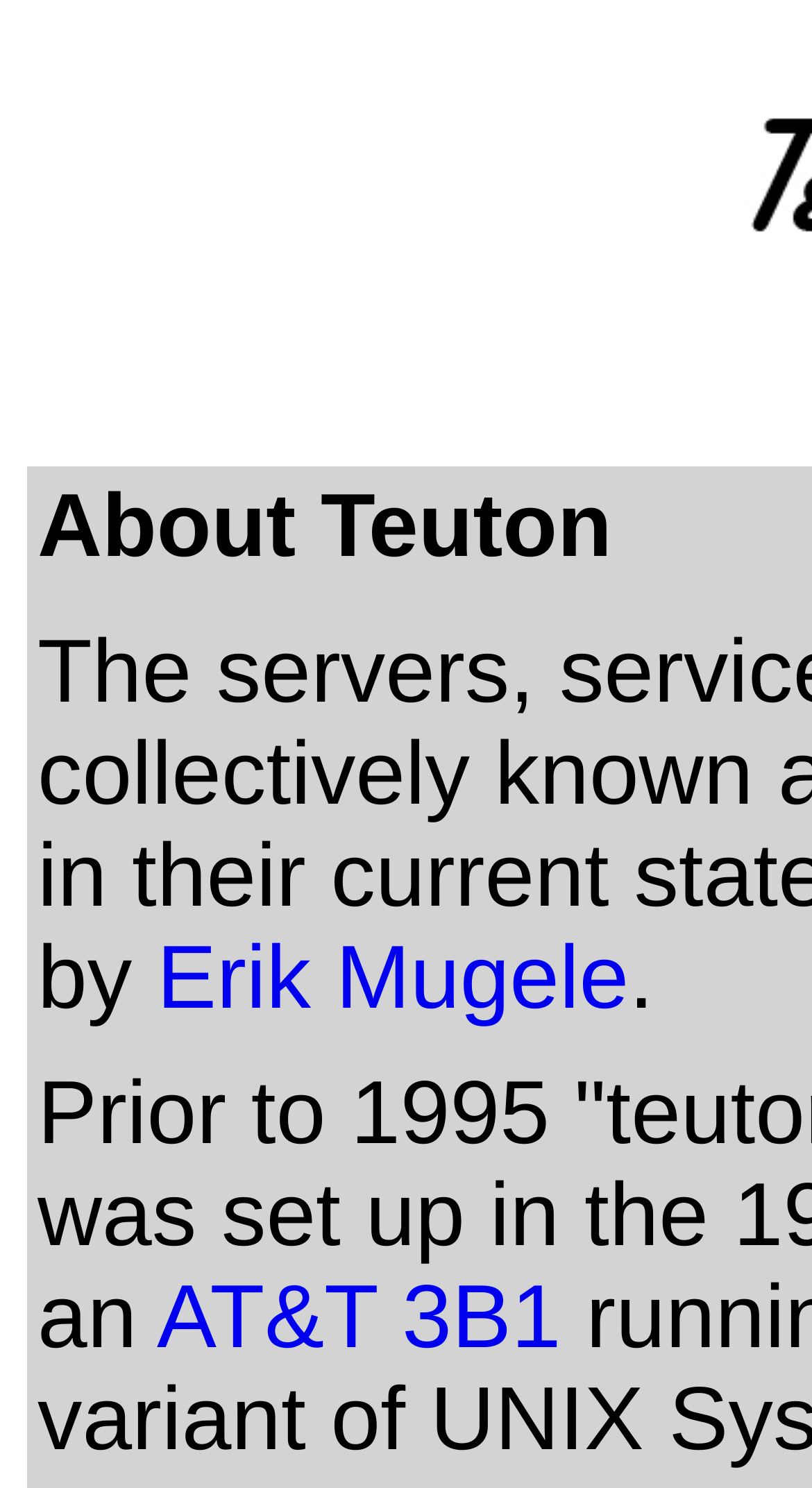Please determine the bounding box coordinates for the UI element described here. Use the format (top-left x, top-left y, bottom-right x, bottom-right y) with values bounded between 0 and 1: ESG PEOPLE

None